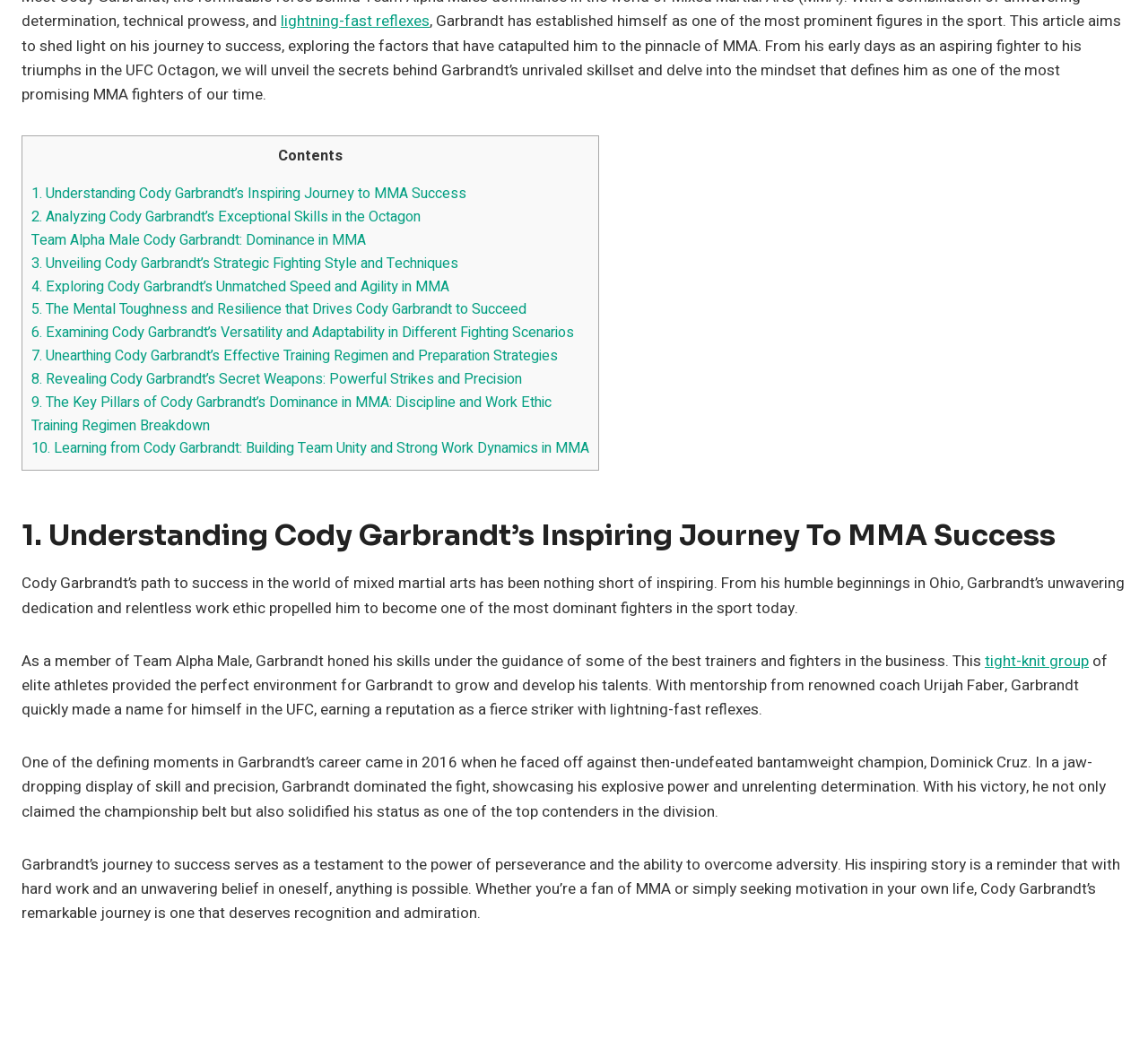Determine the bounding box coordinates of the UI element that matches the following description: "parent_node: Aller au contenu". The coordinates should be four float numbers between 0 and 1 in the format [left, top, right, bottom].

None